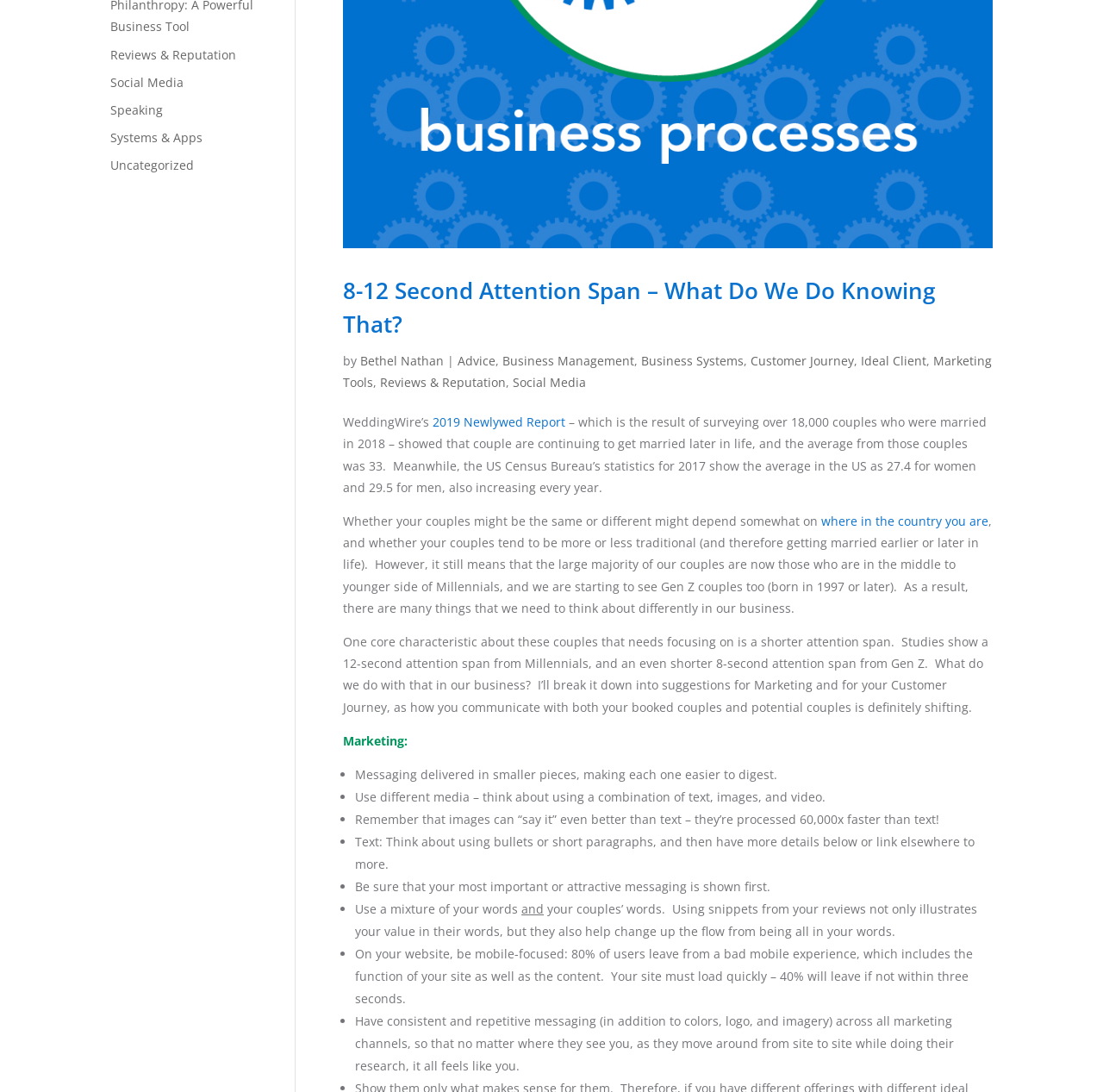Find the bounding box of the UI element described as: "Speaking". The bounding box coordinates should be given as four float values between 0 and 1, i.e., [left, top, right, bottom].

[0.1, 0.093, 0.148, 0.108]